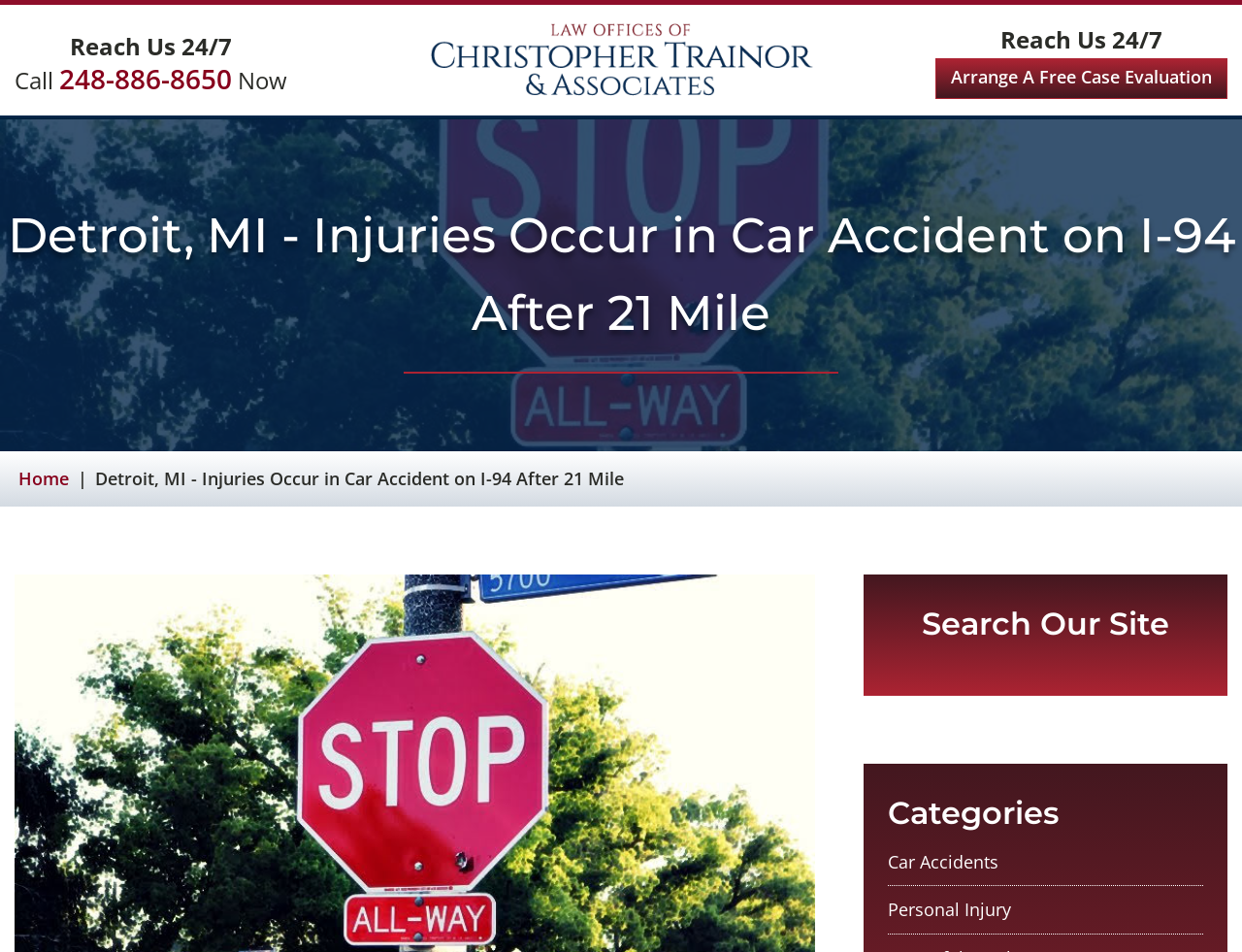Locate the bounding box coordinates of the UI element described by: "alt="ct-logo-new2"". Provide the coordinates as four float numbers between 0 and 1, formatted as [left, top, right, bottom].

[0.344, 0.023, 0.656, 0.104]